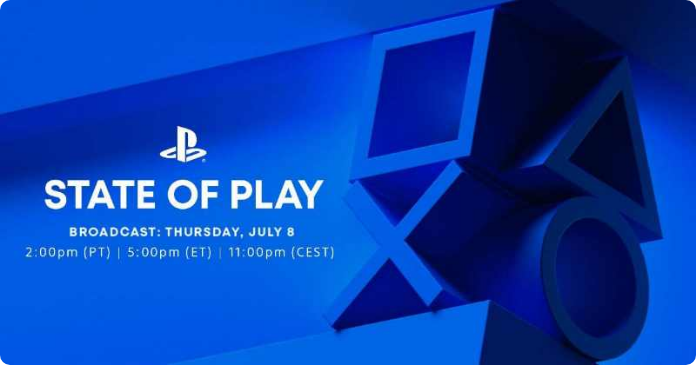Where can fans watch the live event?
Please ensure your answer to the question is detailed and covers all necessary aspects.

The caption instructs fans to tune into Sony's official YouTube channel to catch the live event, implying that the event will be broadcasted on this platform.